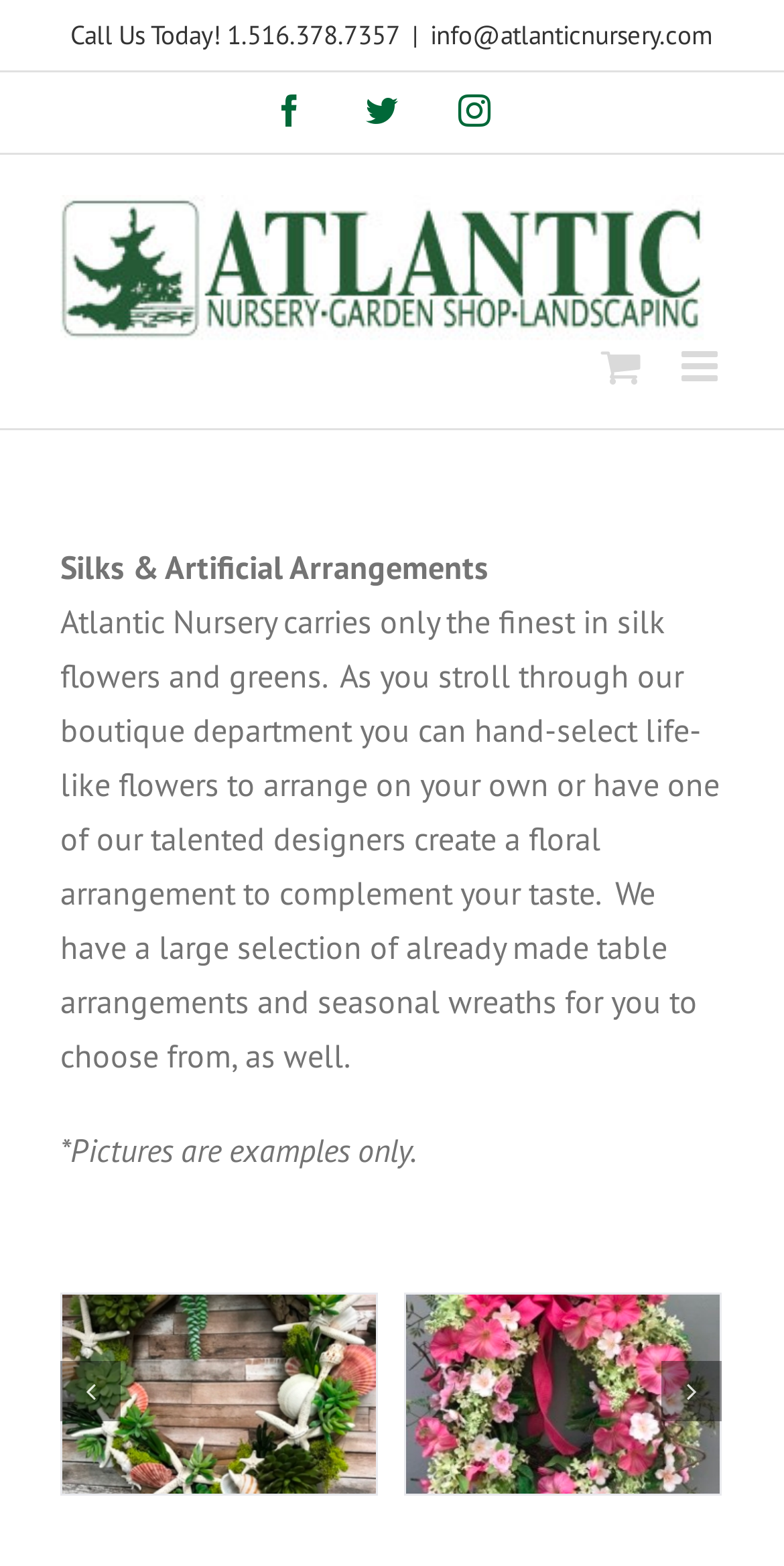Respond to the question below with a single word or phrase:
What is the email address to contact?

info@atlanticnursery.com